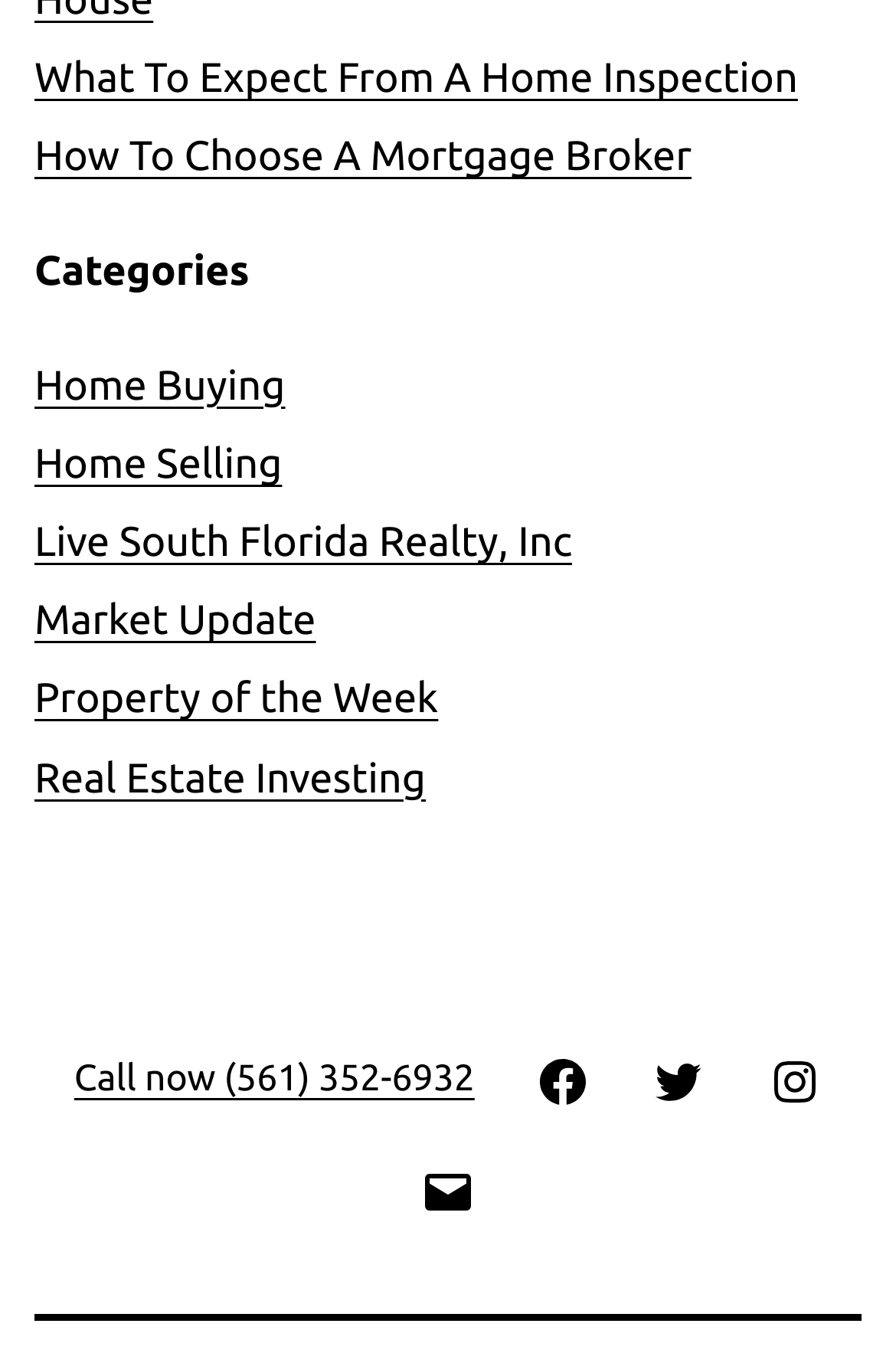Find the bounding box of the element with the following description: "Real Estate Investing". The coordinates must be four float numbers between 0 and 1, formatted as [left, top, right, bottom].

[0.038, 0.553, 0.475, 0.586]